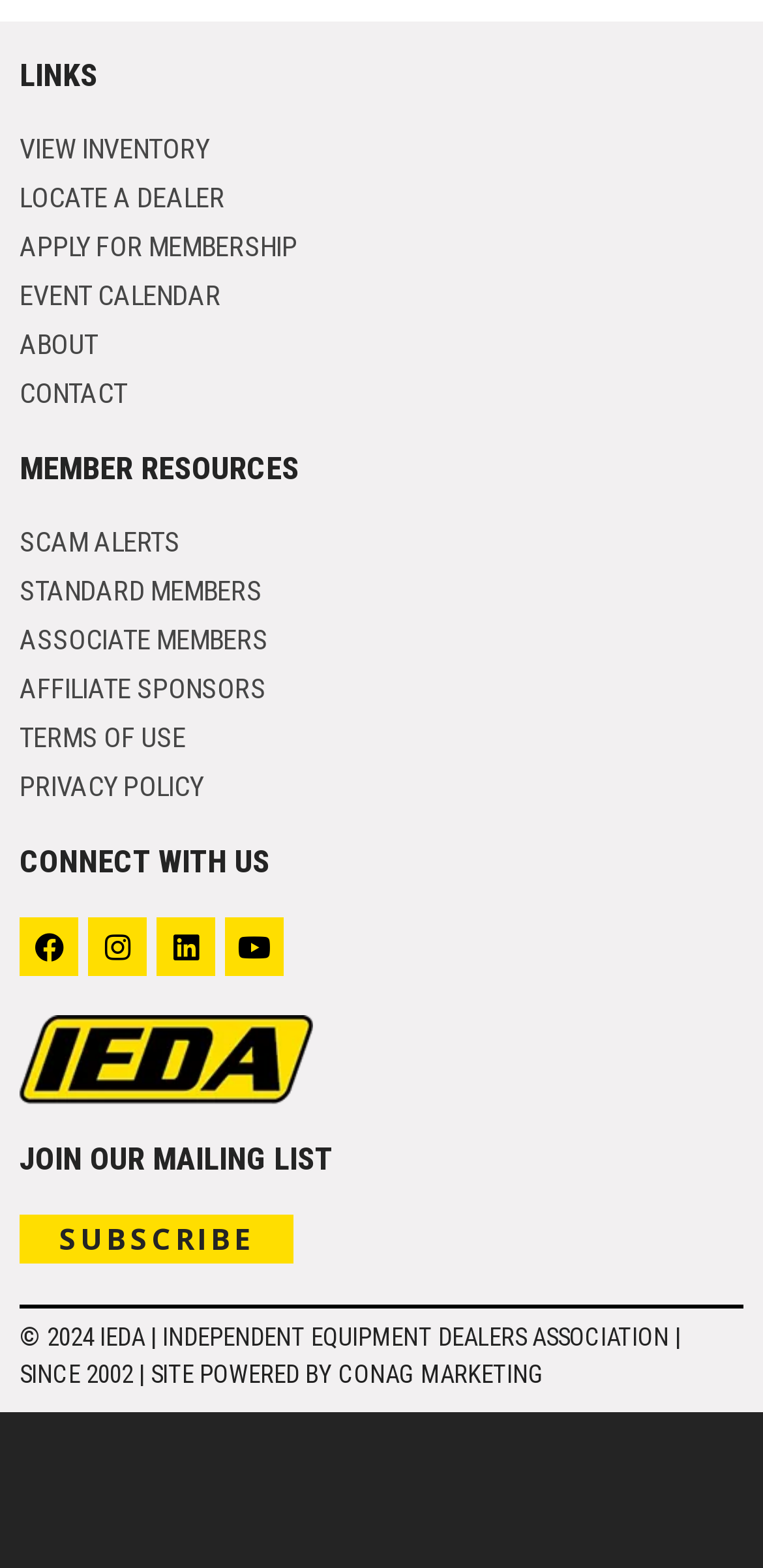Please provide a comprehensive answer to the question based on the screenshot: What is the name of the organization?

I found the name of the organization by looking at the copyright information at the bottom of the page, which says '© 2024 IEDA | INDEPENDENT EQUIPMENT DEALERS ASSOCIATION | SINCE 2002 |'.